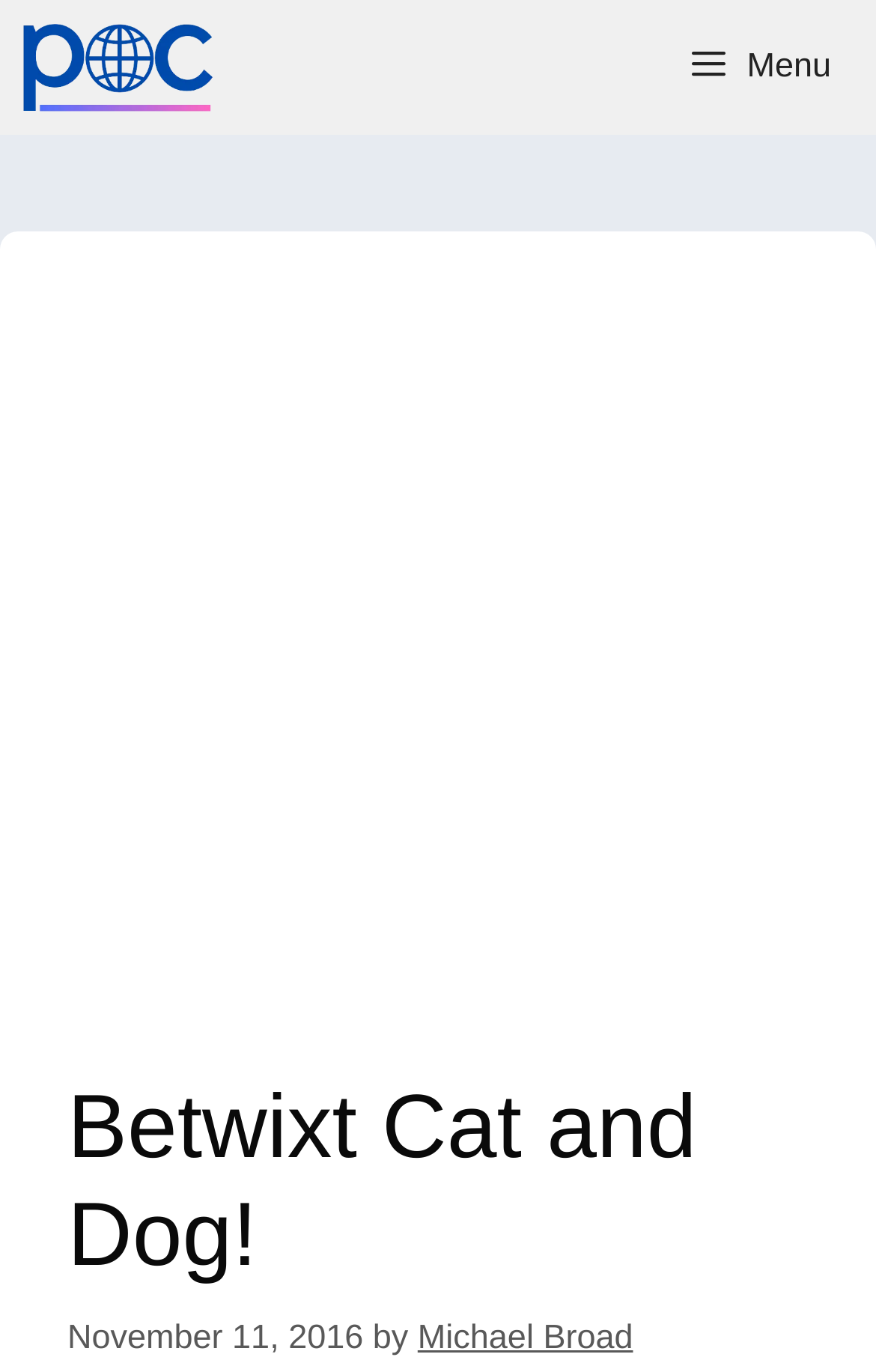Give a one-word or short phrase answer to the question: 
What is the name of the website?

Freethinking Animal Advocacy